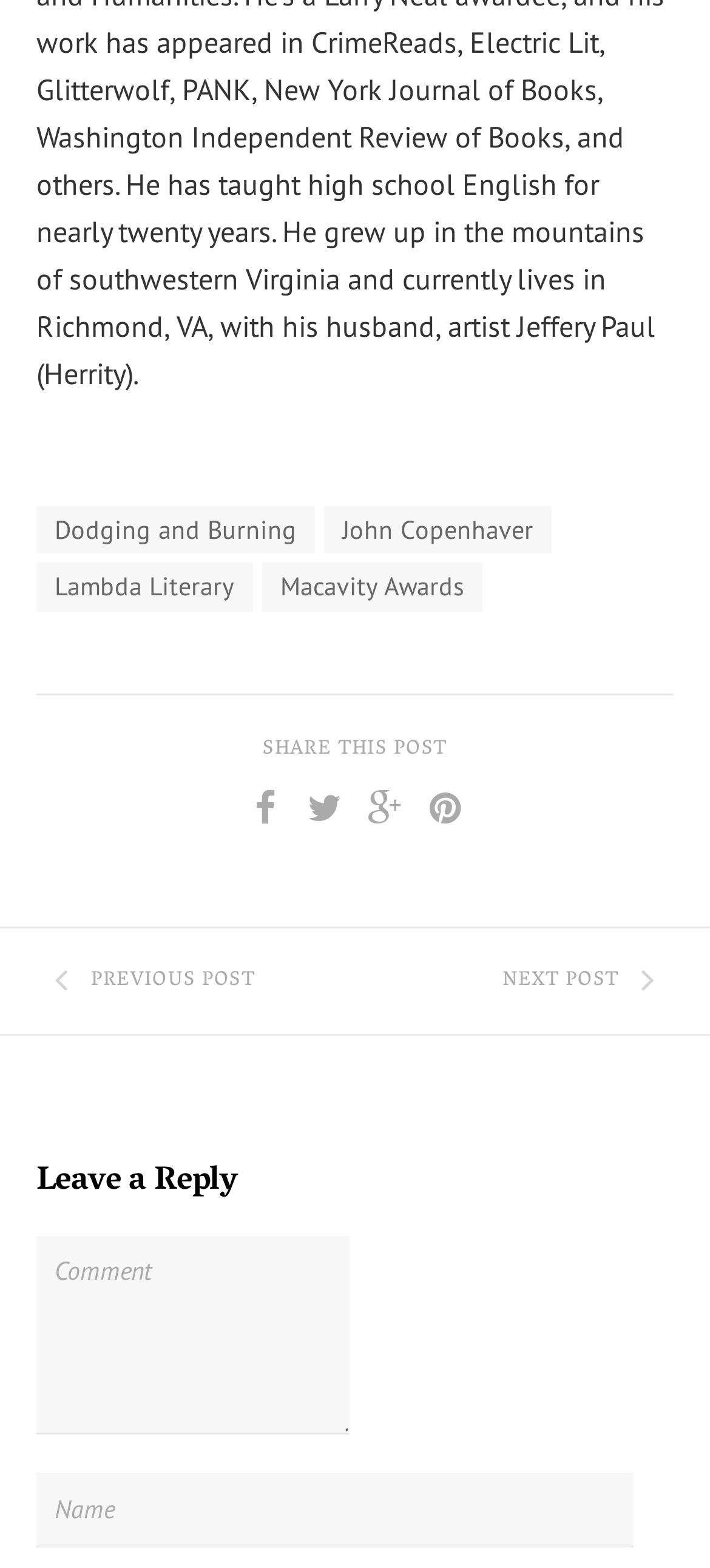Provide your answer to the question using just one word or phrase: What is the purpose of the textbox at the bottom?

Leave a comment